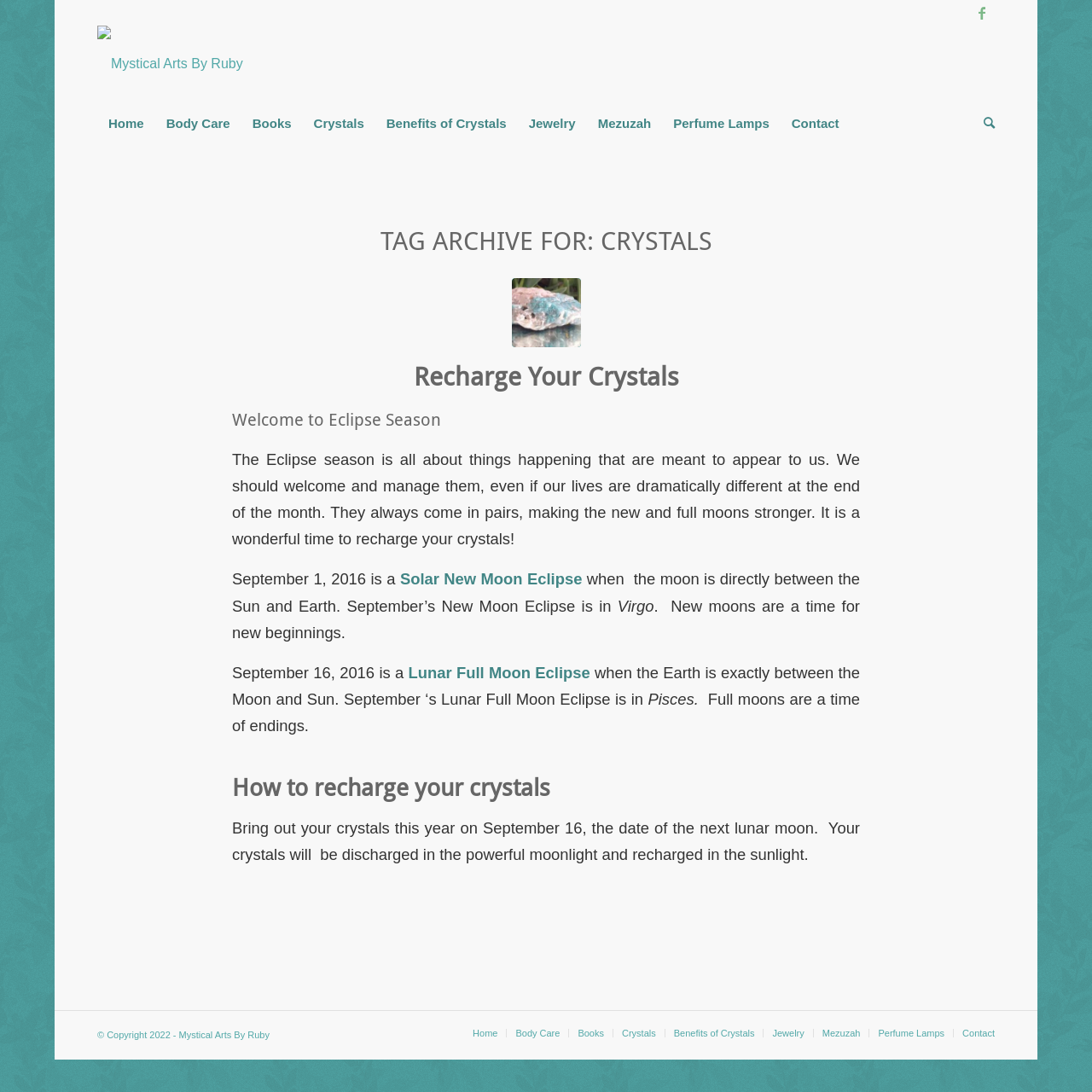Please specify the bounding box coordinates of the clickable section necessary to execute the following command: "Read the comment posted by Tyler Provick".

None